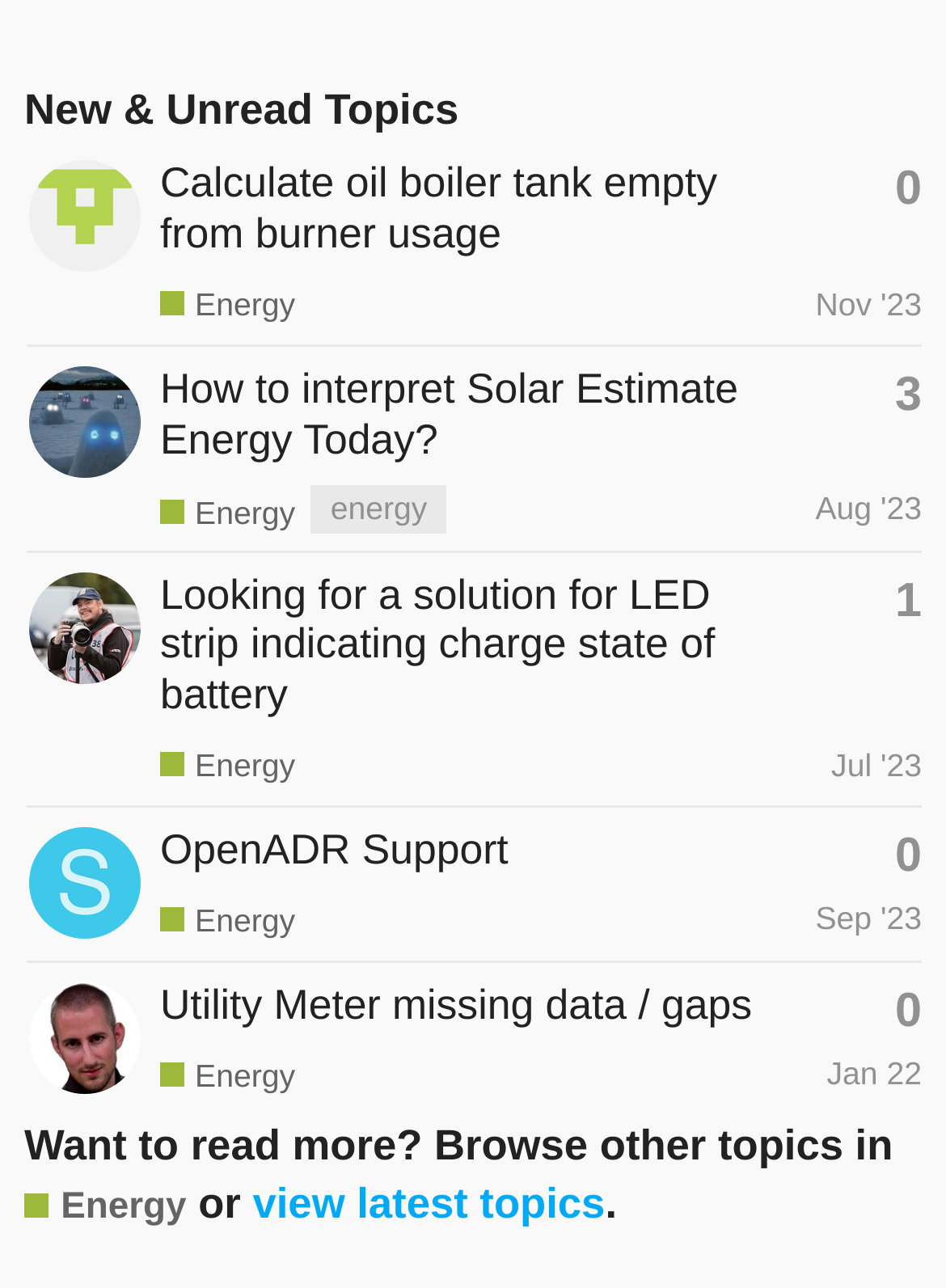Using the webpage screenshot and the element description aria-label="starsoccer's profile, latest poster", determine the bounding box coordinates. Specify the coordinates in the format (top-left x, top-left y, bottom-right x, bottom-right y) with values ranging from 0 to 1.

[0.028, 0.668, 0.151, 0.7]